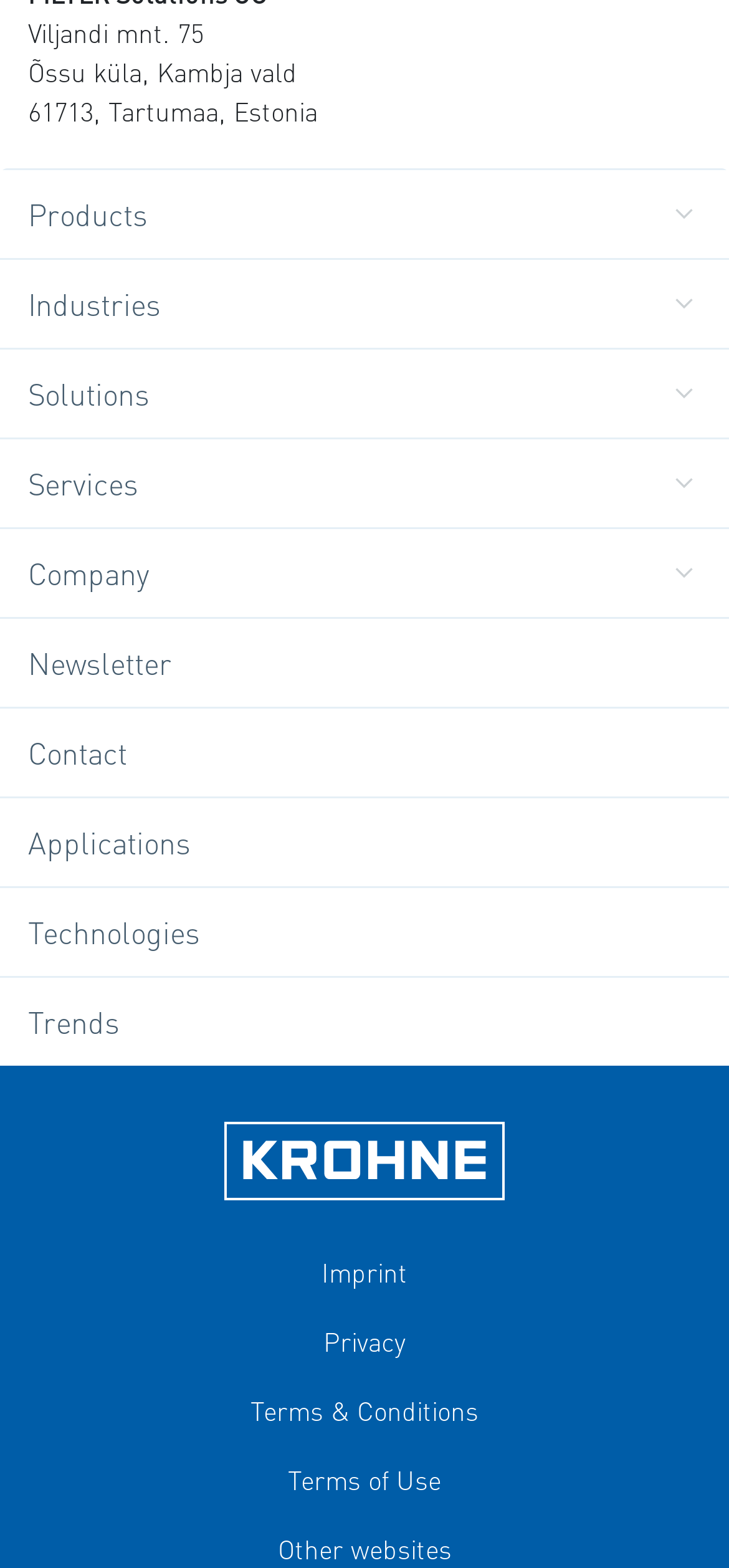How many links are there at the bottom of the webpage?
Carefully examine the image and provide a detailed answer to the question.

The links at the bottom of the webpage can be found by looking at the text links 'Newsletter', 'Contact', 'Applications', 'Technologies', 'Trends', 'Imprint', 'Privacy', and 'Terms & Conditions'. There are 7 links in total.